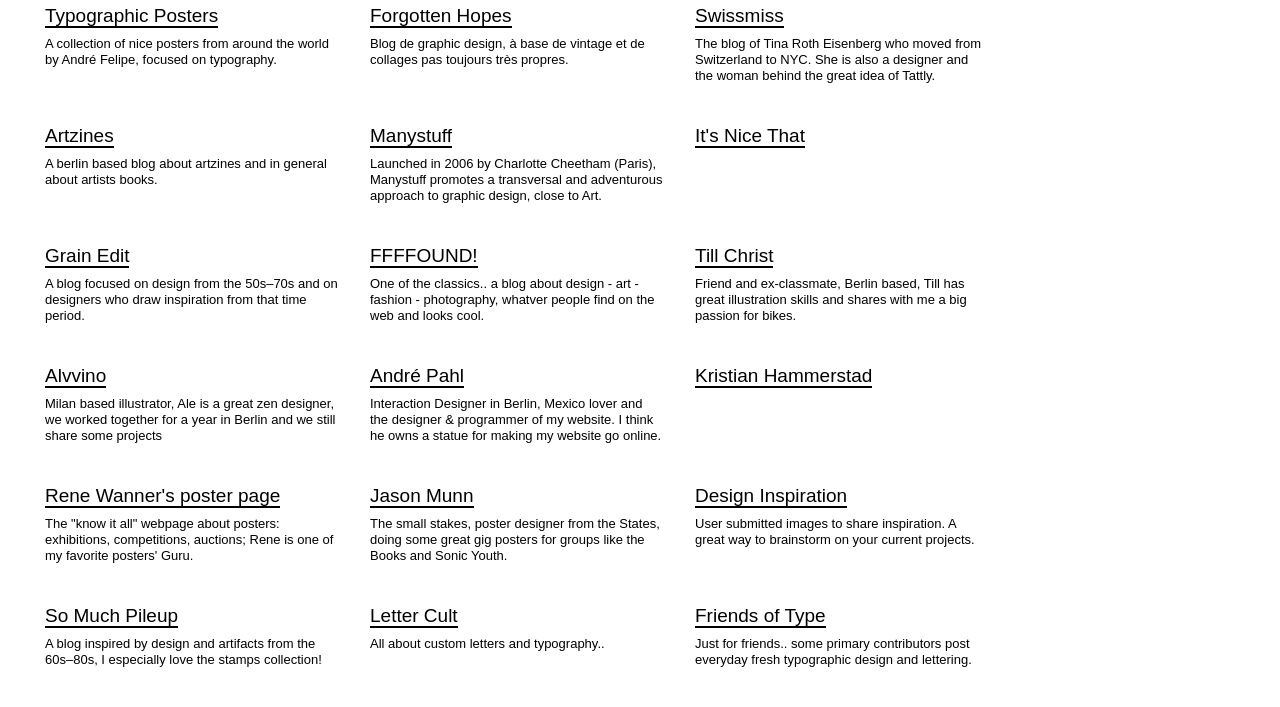Extract the bounding box coordinates for the described element: "It's Nice That". The coordinates should be represented as four float numbers between 0 and 1: [left, top, right, bottom].

[0.543, 0.177, 0.629, 0.209]